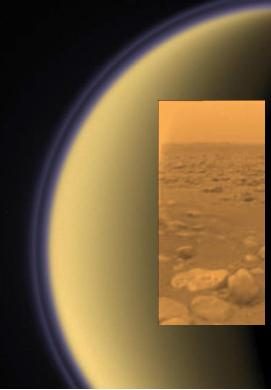How many moons have had a spacecraft successfully land on them?
Refer to the image and give a detailed answer to the query.

The caption states that Titan is the only other moon, along with Earth's Moon, where a spacecraft has successfully landed, implying that there are only two moons with this achievement.